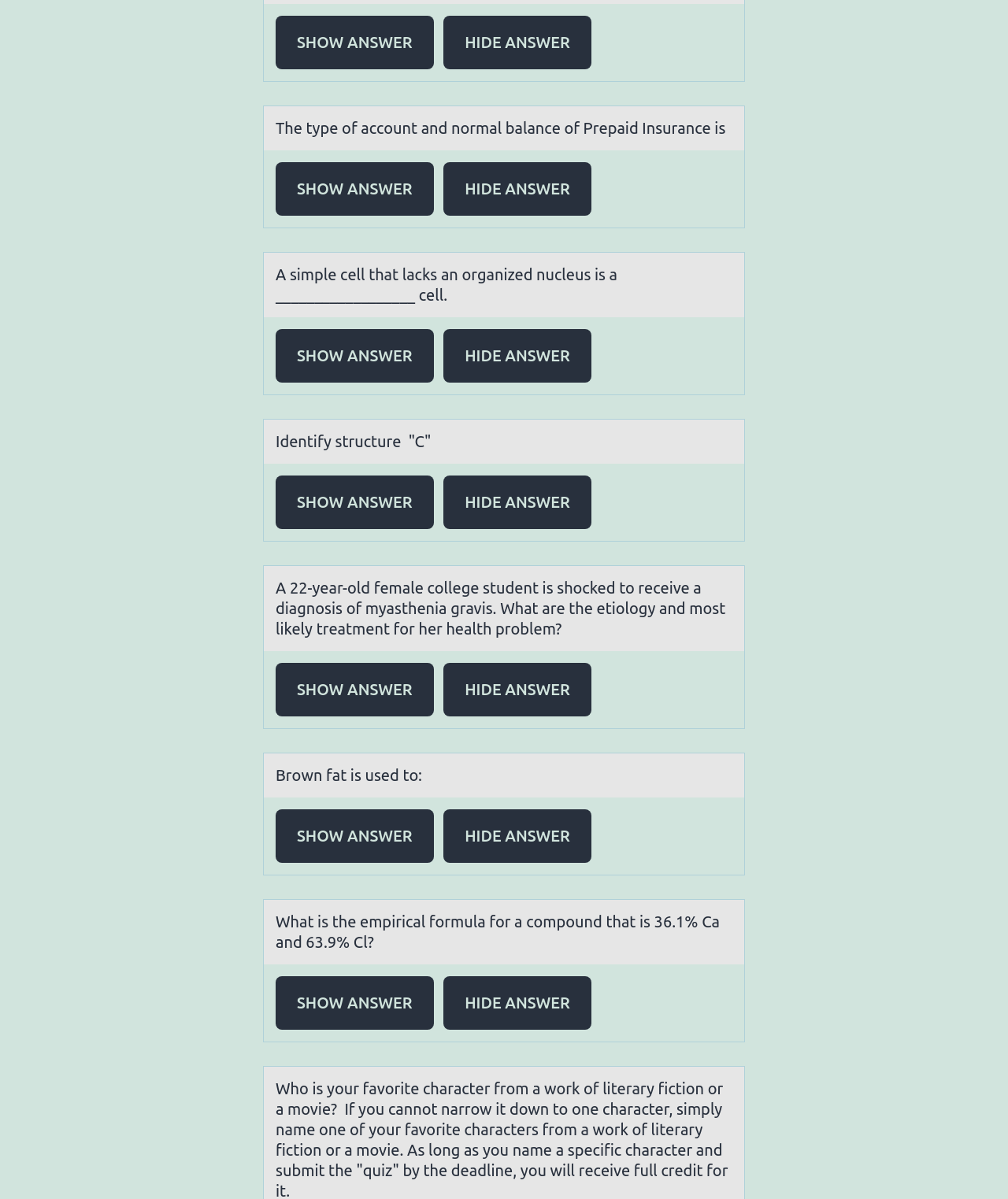Determine the bounding box coordinates of the region I should click to achieve the following instruction: "Hide the answer to the fourth question". Ensure the bounding box coordinates are four float numbers between 0 and 1, i.e., [left, top, right, bottom].

[0.44, 0.396, 0.587, 0.441]